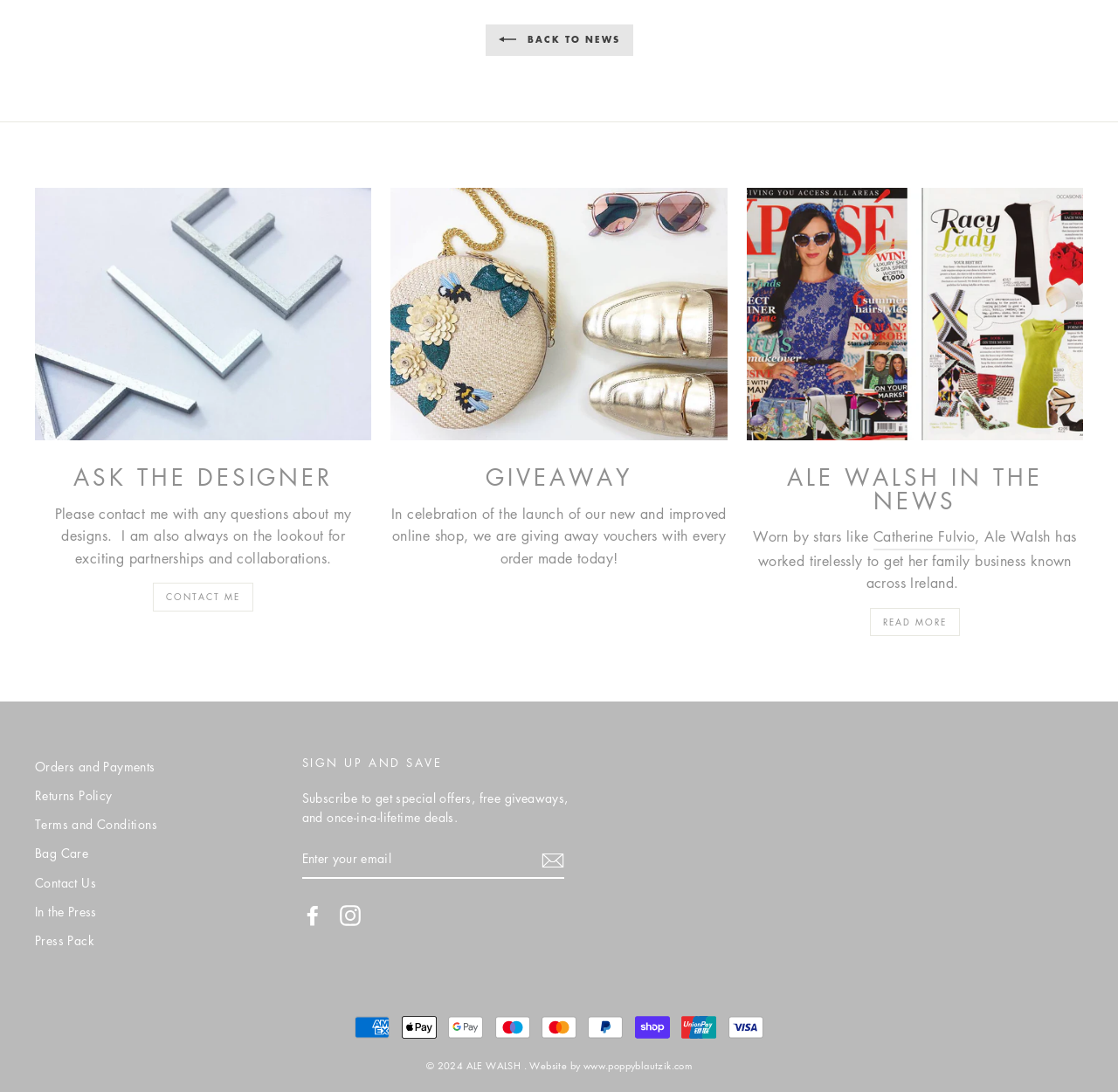What is the purpose of the 'CONTACT ME' link?
Examine the webpage screenshot and provide an in-depth answer to the question.

The 'CONTACT ME' link is placed below the 'ASK THE DESIGNER' heading, suggesting that it is a way to get in touch with the designer, Ale Walsh, possibly to ask questions about her designs or to discuss potential collaborations.